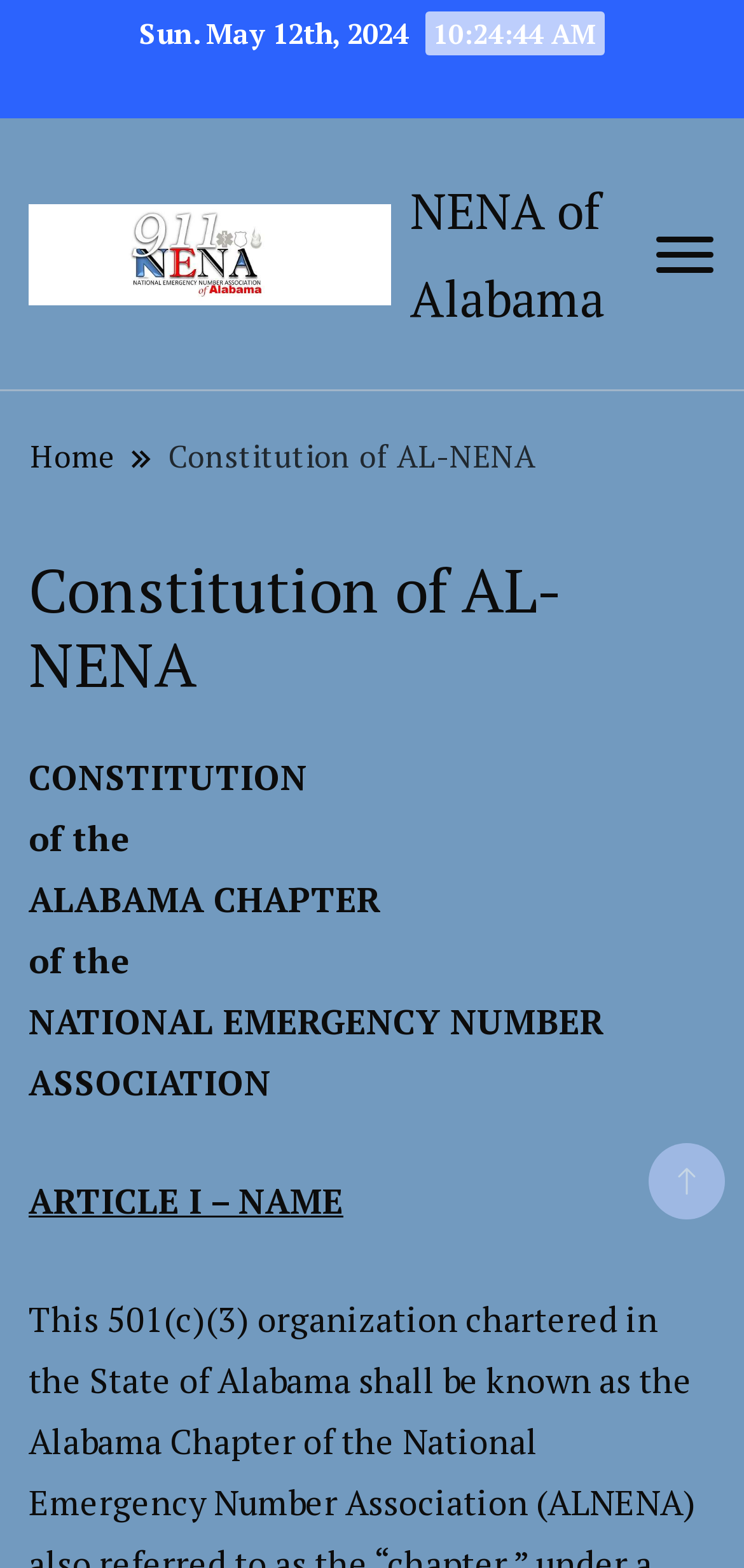Please determine the bounding box coordinates for the UI element described here. Use the format (top-left x, top-left y, bottom-right x, bottom-right y) with values bounded between 0 and 1: Home

[0.038, 0.277, 0.156, 0.306]